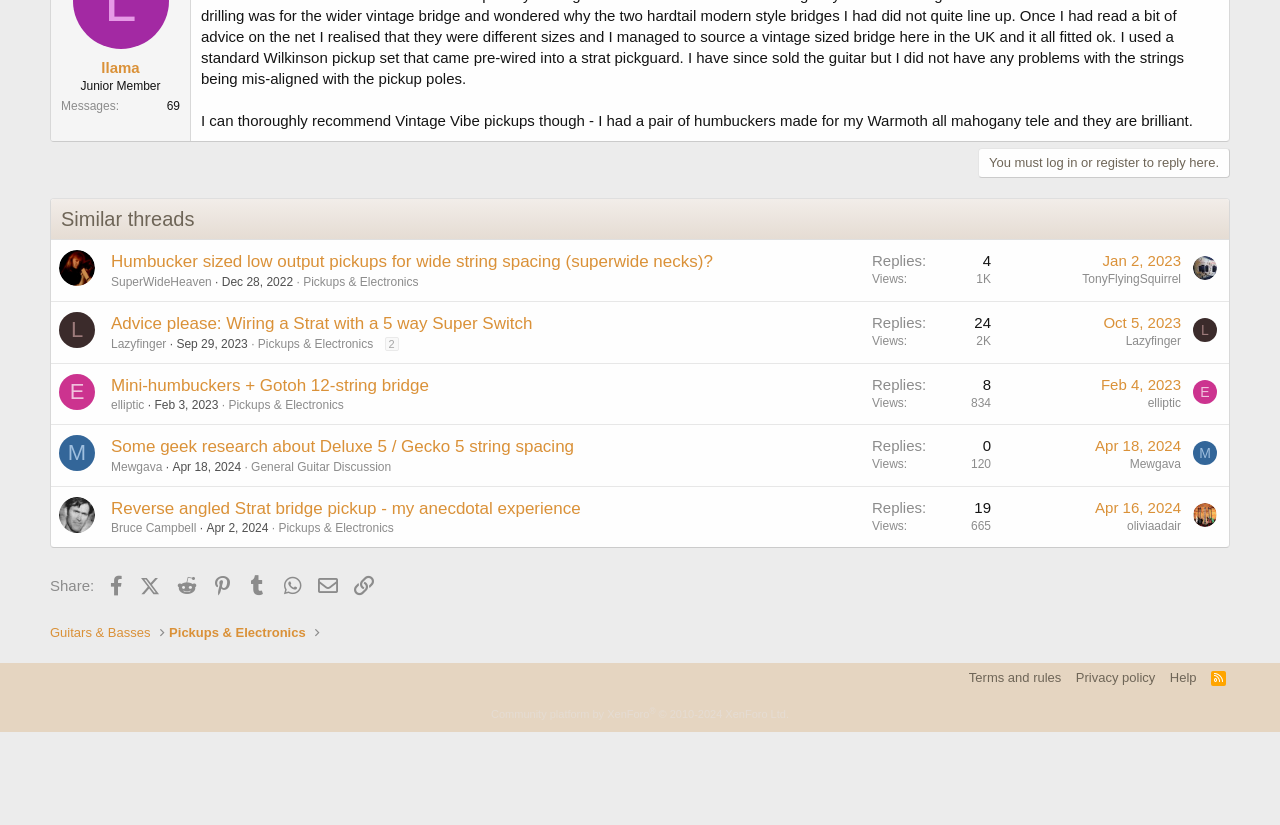Determine the bounding box coordinates of the element's region needed to click to follow the instruction: "Check the 'Replies' and 'Views' of the first thread". Provide these coordinates as four float numbers between 0 and 1, formatted as [left, top, right, bottom].

[0.681, 0.303, 0.774, 0.329]